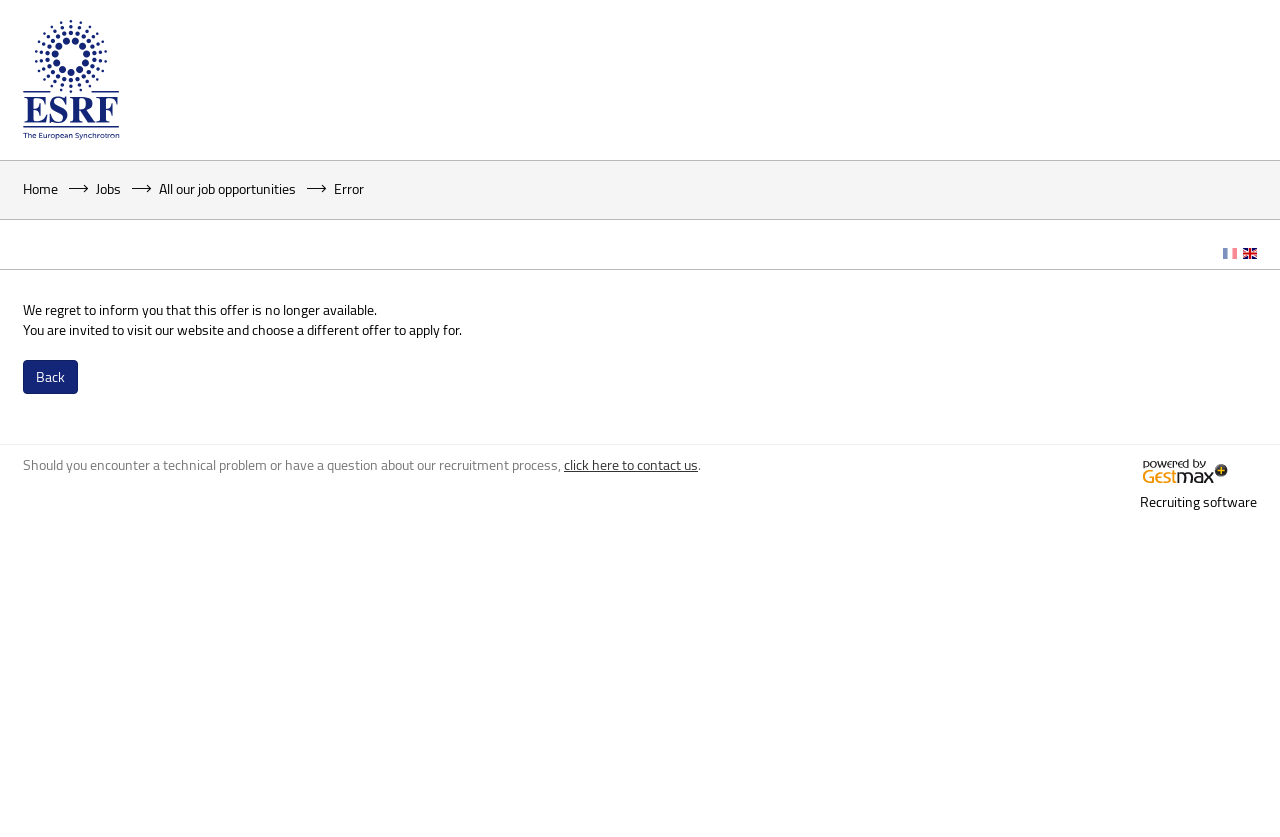Using details from the image, please answer the following question comprehensively:
What language is the webpage currently set to?

The webpage has a link 'French' at the top, indicating that the current language setting of the webpage is French.